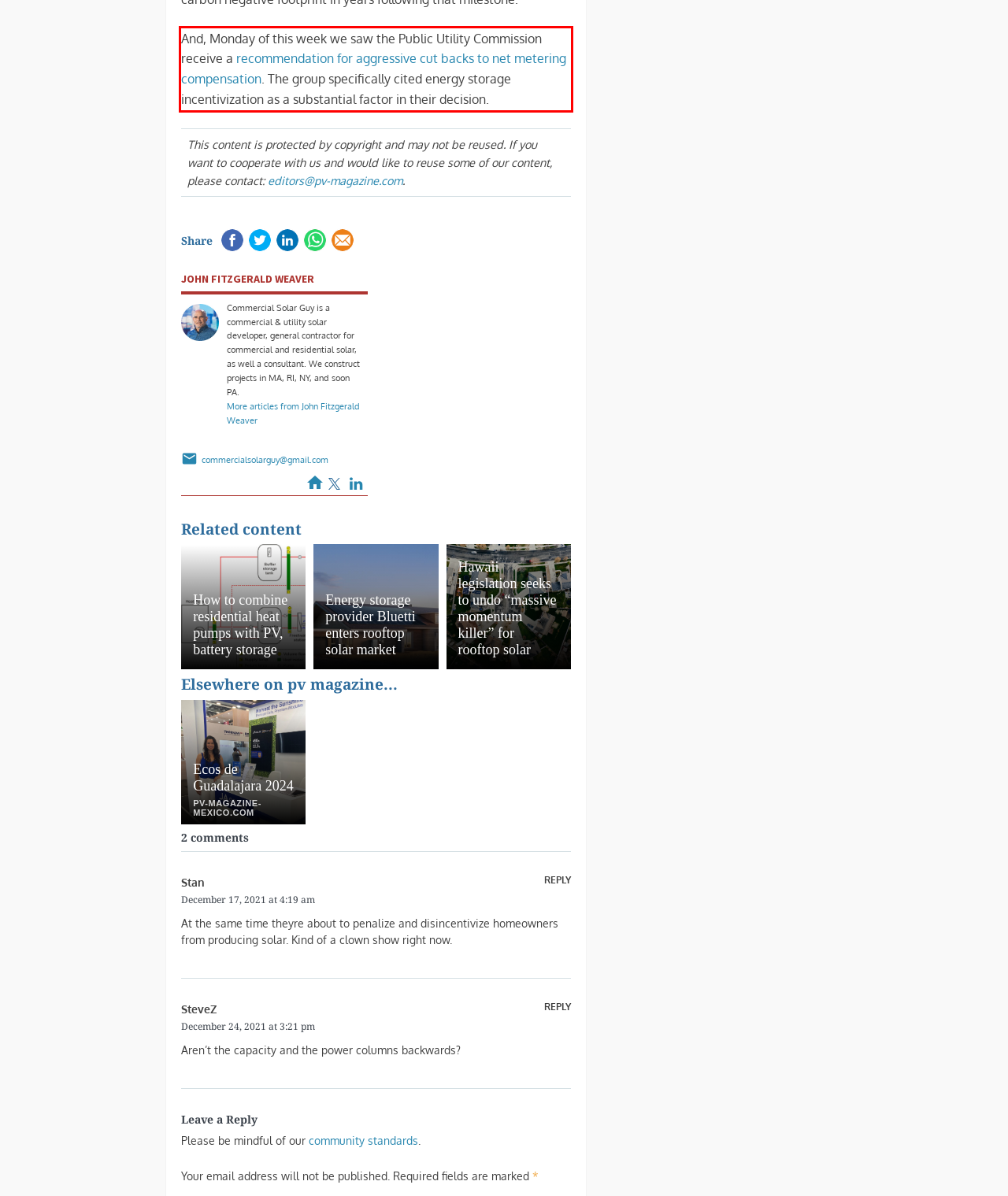Within the screenshot of the webpage, there is a red rectangle. Please recognize and generate the text content inside this red bounding box.

And, Monday of this week we saw the Public Utility Commission receive a recommendation for aggressive cut backs to net metering compensation. The group specifically cited energy storage incentivization as a substantial factor in their decision.